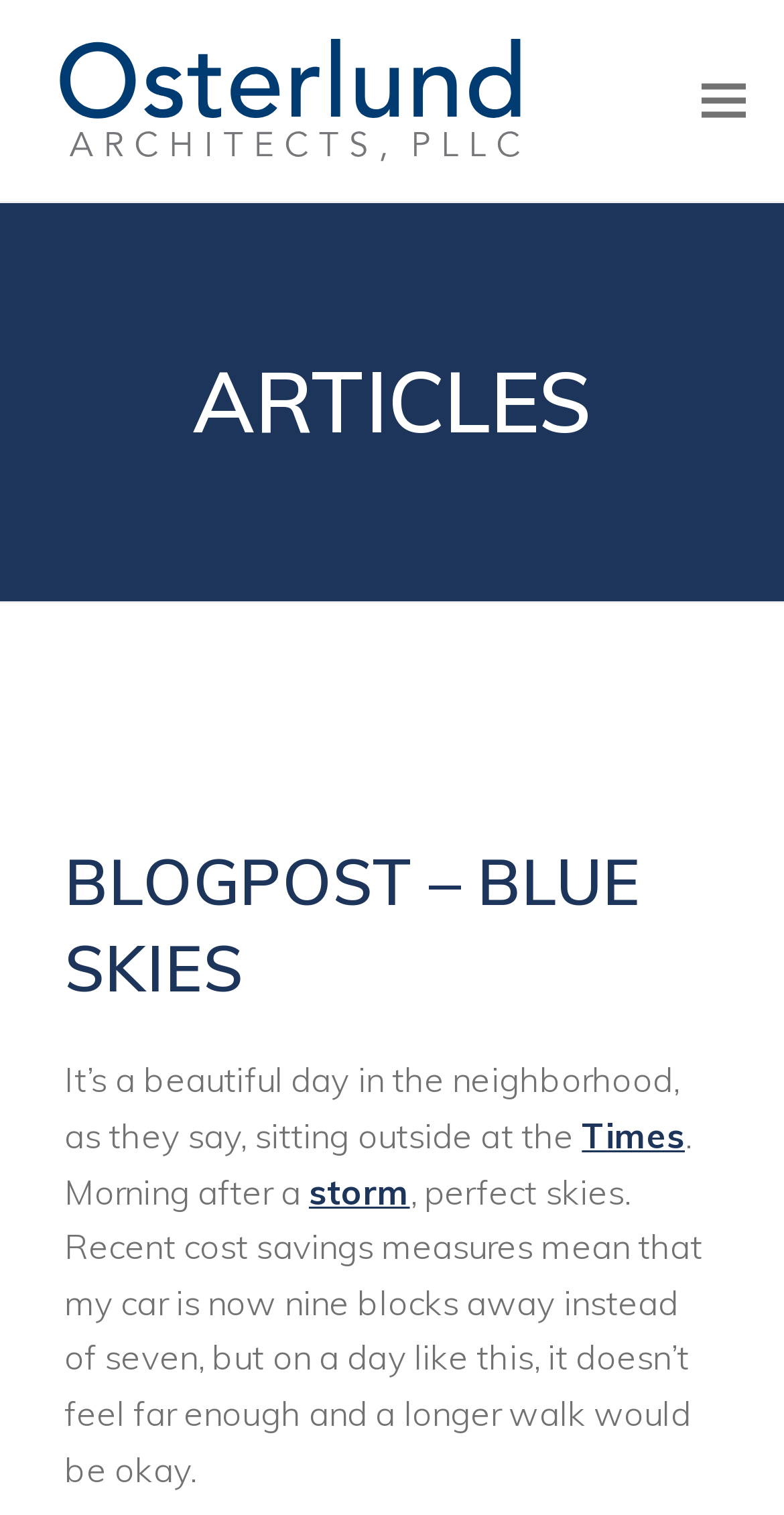Describe all the visual and textual components of the webpage comprehensively.

The webpage appears to be a blog post titled "BLOGPOST – BLUE SKIES" from Osterlund Architects. At the top-left corner, there is a logo of Osterlund Architects, which is an image linked to the company's website. Next to the logo, there is a link to the company's website with the text "Osterlund Architects".

On the top-right corner, there is a button to toggle the mobile menu. Below the button, there is a header section that spans the entire width of the page, containing the text "ARTICLES" in a prominent font.

The main content of the blog post is situated below the header section. The title "BLOGPOST – BLUE SKIES" is displayed in a large font, followed by a paragraph of text that describes a pleasant day after a storm. The text mentions sitting outside at the Times, and includes links to the words "Times" and "storm". The paragraph continues to describe the benefits of a longer walk on a nice day.

There are no other notable UI elements or images on the page besides the logo and the text content. The overall layout is simple and easy to read, with a clear hierarchy of headings and text.